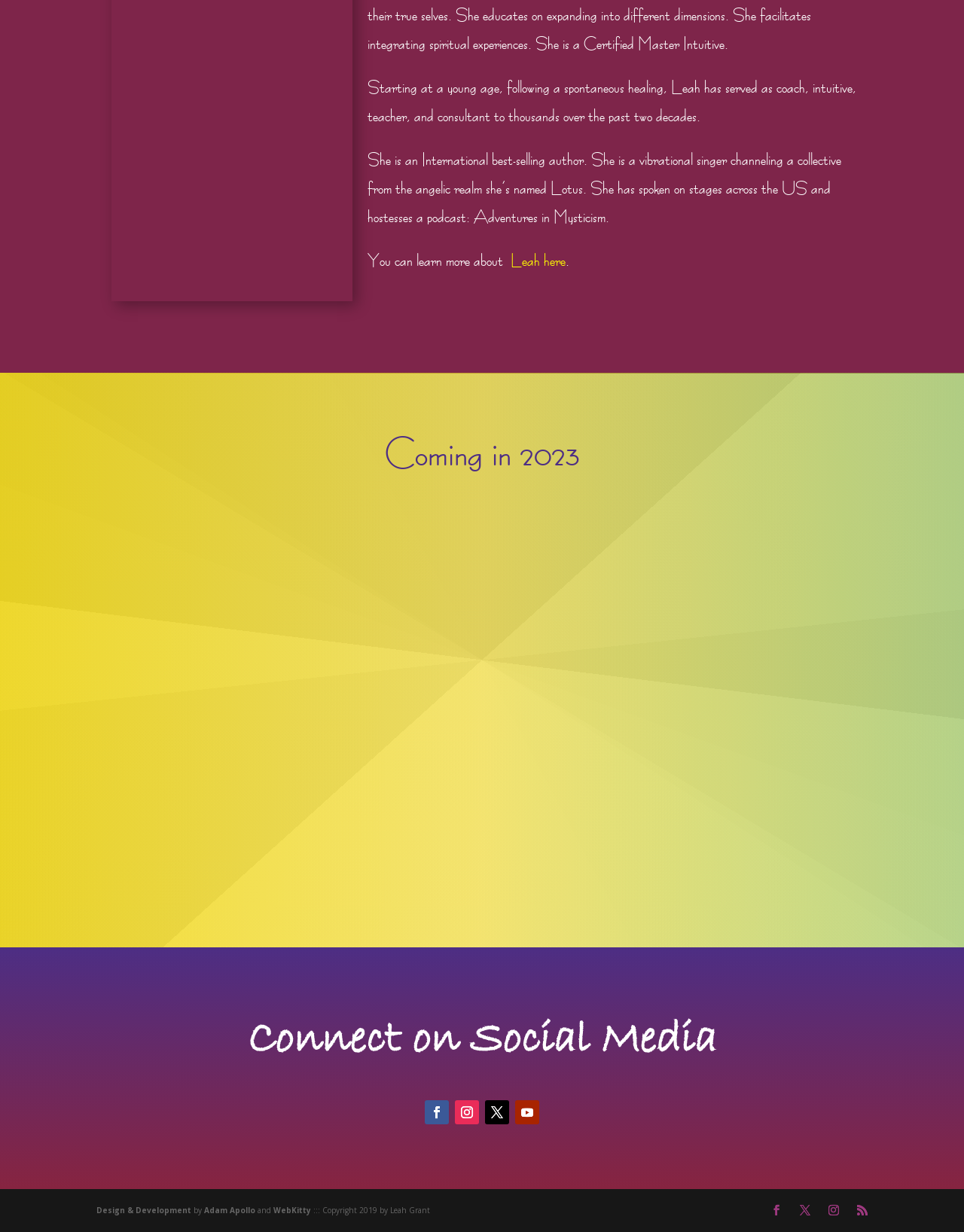Provide a brief response to the question below using one word or phrase:
What is the name of the collective from the angelic realm?

Lotus